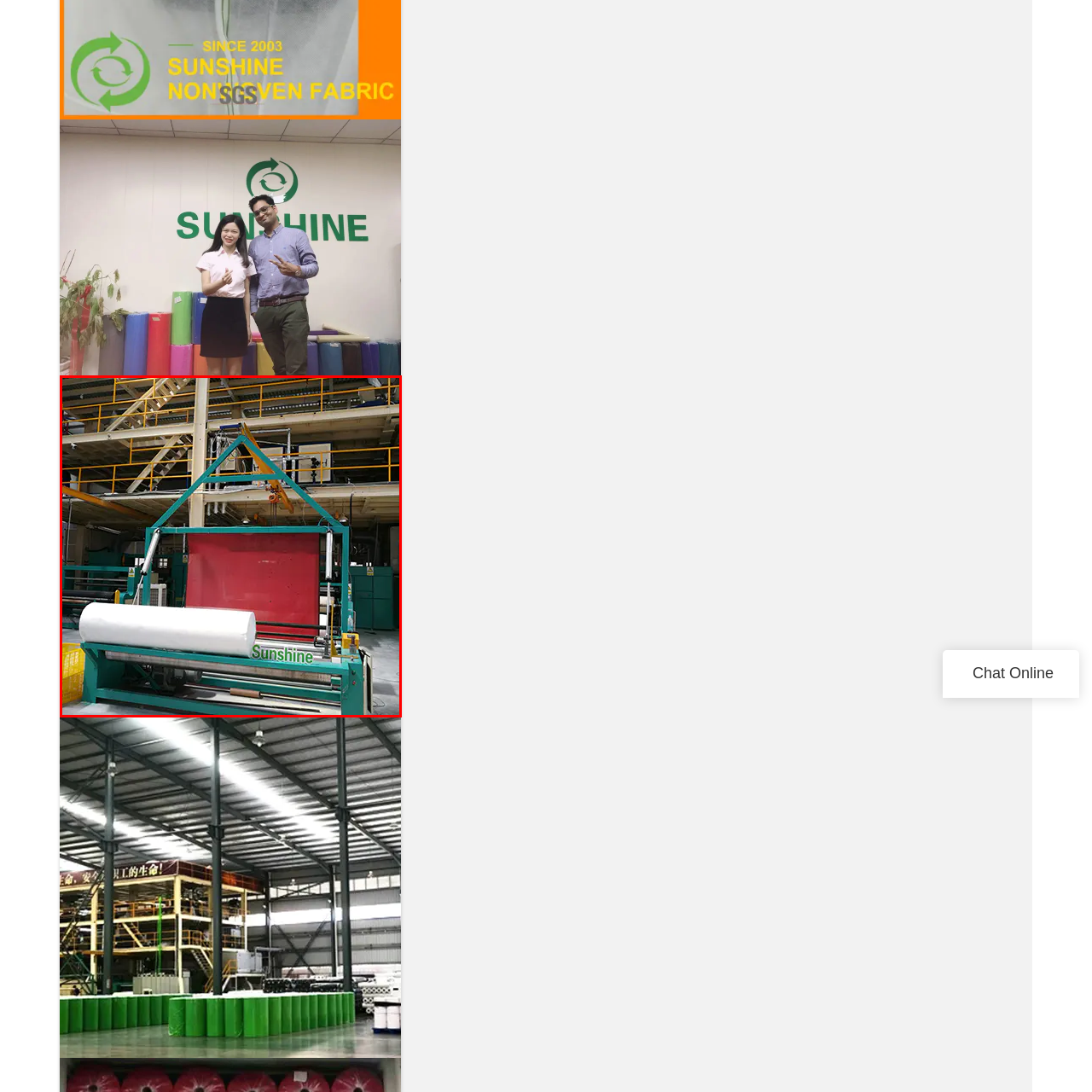Generate a comprehensive caption for the picture highlighted by the red outline.

The image depicts a large industrial machine used for processing 'Sunshine' branded embossed UV-resistant fabric material. The machine is primarily green, showcasing a prominently displayed 'Sunshine' label at the front. A significant white roll of fabric is positioned toward the bottom section of the apparatus, indicating that it is ready for processing or customization. In the background, the factory setting is visible, featuring a high ceiling, layered shelving, and machinery, which suggests a bustling environment focused on fabric manufacturing. Bright, natural lighting enhances the overall clarity of the scene, emphasizing the operational aspects of the facility.